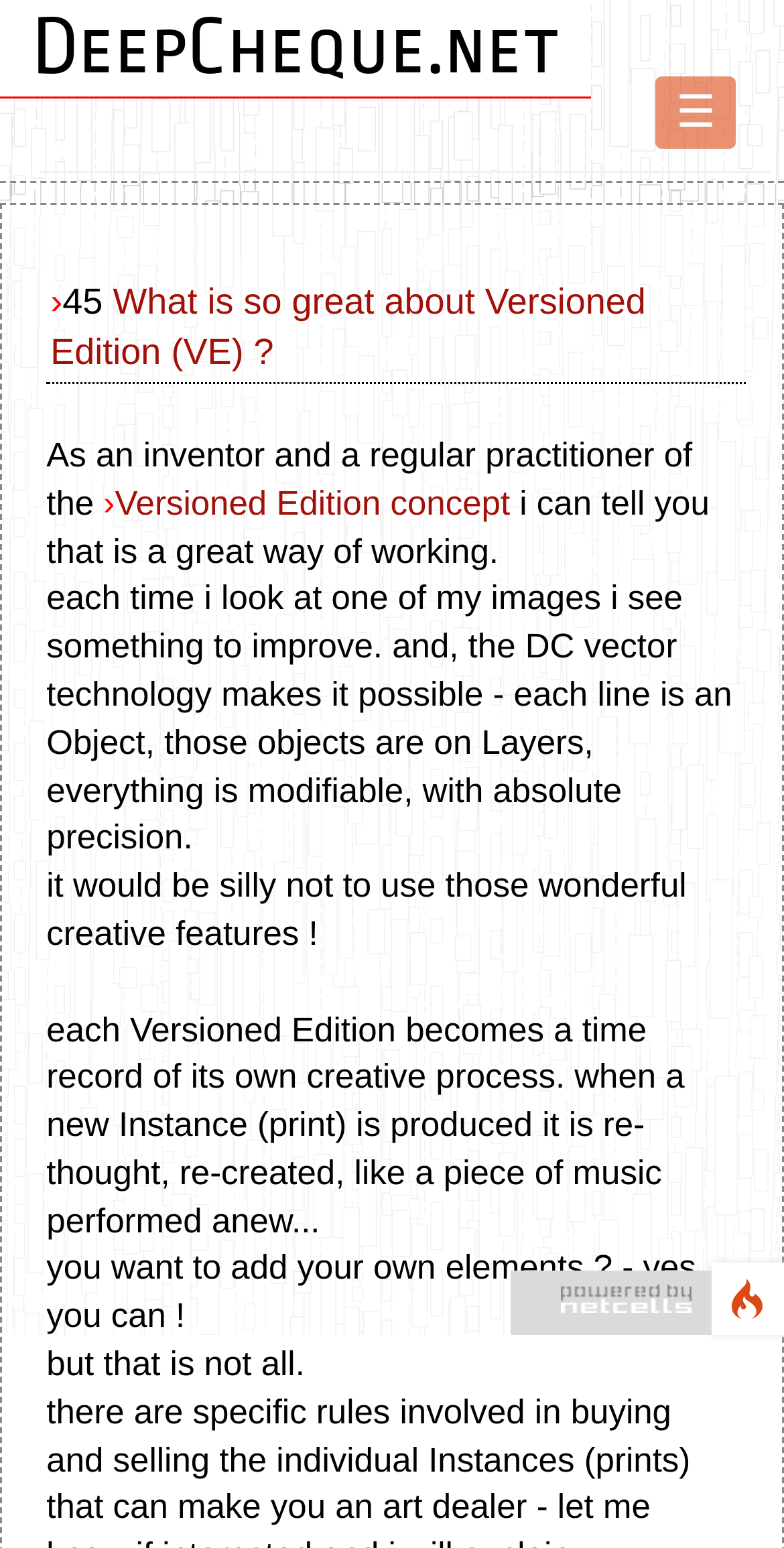Create an elaborate caption that covers all aspects of the webpage.

The webpage is about DeepCheque, a global system that supports various projects and fosters human creativity. At the top-left corner, there is a link to the website "DeepCheque.net". Next to it, on the right, is a button with a hamburger menu icon. Below these elements, there is a series of text blocks and links that describe the benefits of using Versioned Edition (VE) concept.

The first text block mentions that the VE concept is a great way of working, followed by a link to learn more about it. The subsequent text blocks elaborate on the advantages of using VE, such as the ability to modify objects with absolute precision, and how each Versioned Edition becomes a time record of its own creative process.

On the right side of the page, near the top, there is a link to "NetCells.net" accompanied by an image. At the bottom-right corner, there is another link with an image, although the image description is empty.

Throughout the page, there are a total of 7 links, 11 static text elements, 2 buttons, and 2 images. The text elements are positioned in a vertical column, with the links and images scattered around them. The overall content of the page appears to be informative, highlighting the features and benefits of DeepCheque and its Versioned Edition concept.